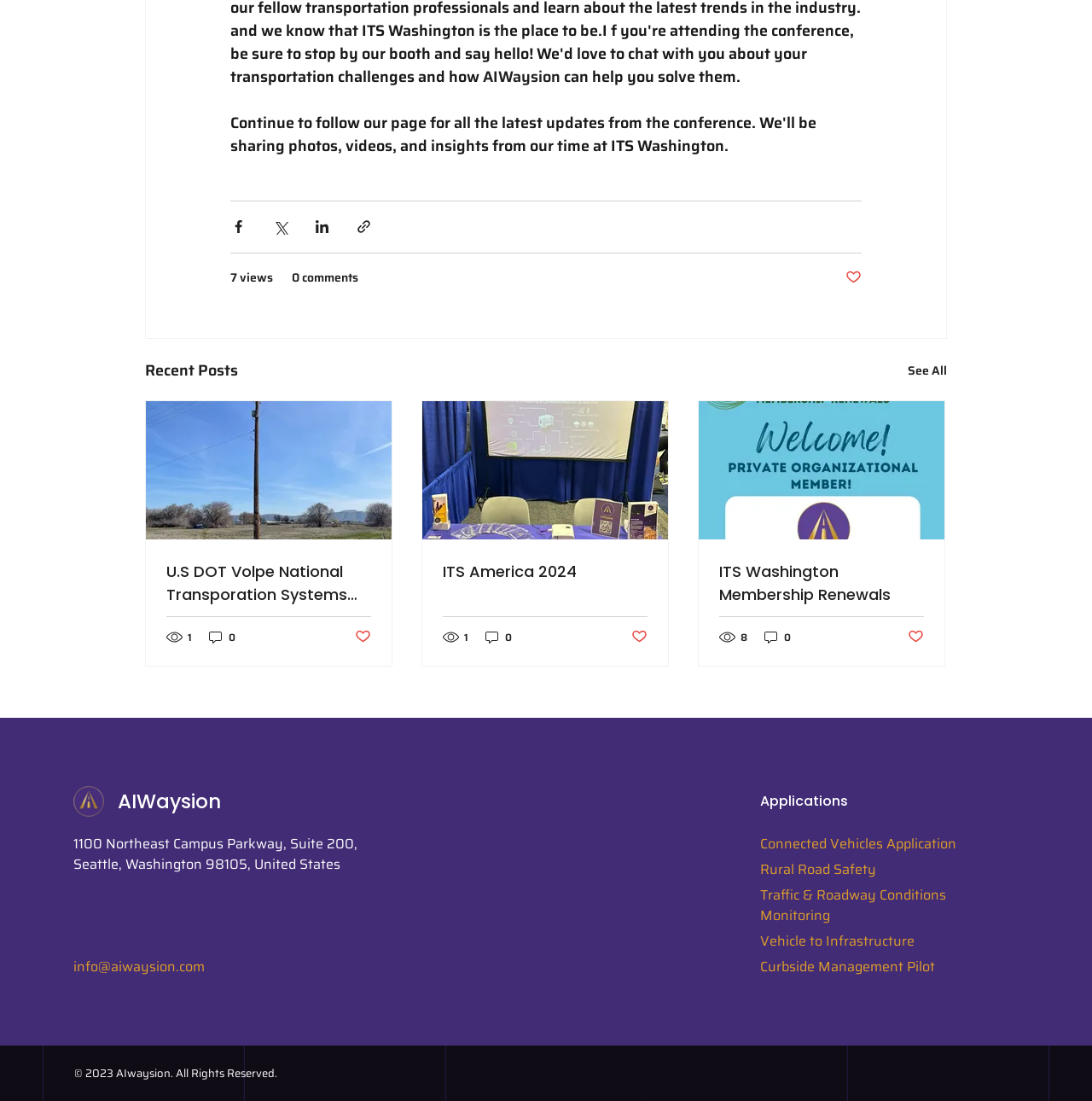Please answer the following question using a single word or phrase: 
What is the purpose of the buttons with Facebook, Twitter, and LinkedIn icons?

Share via social media